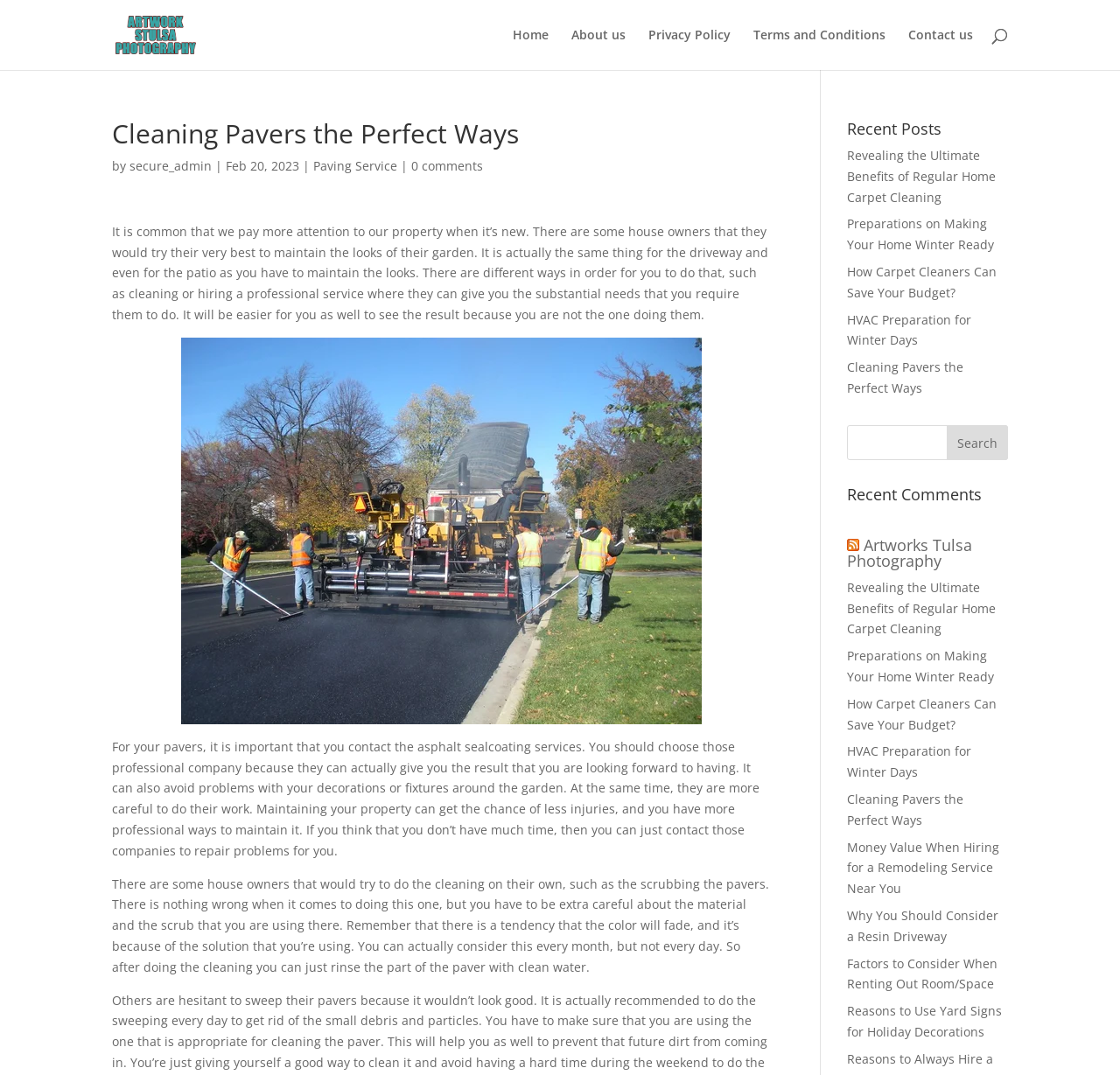Please identify the bounding box coordinates of the clickable area that will allow you to execute the instruction: "Search for something".

[0.756, 0.395, 0.9, 0.428]